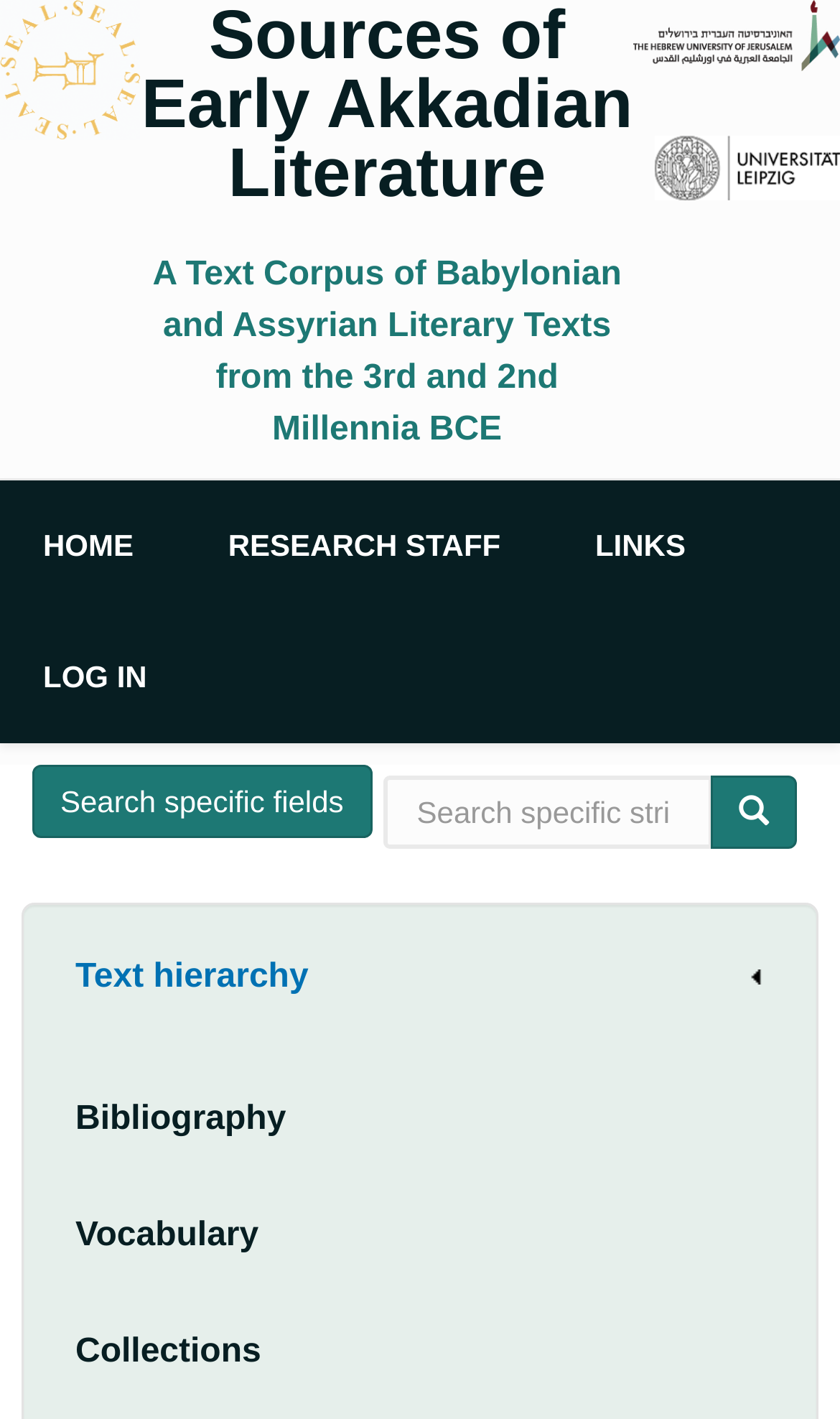Indicate the bounding box coordinates of the element that must be clicked to execute the instruction: "View text hierarchy". The coordinates should be given as four float numbers between 0 and 1, i.e., [left, top, right, bottom].

[0.09, 0.674, 0.91, 0.703]